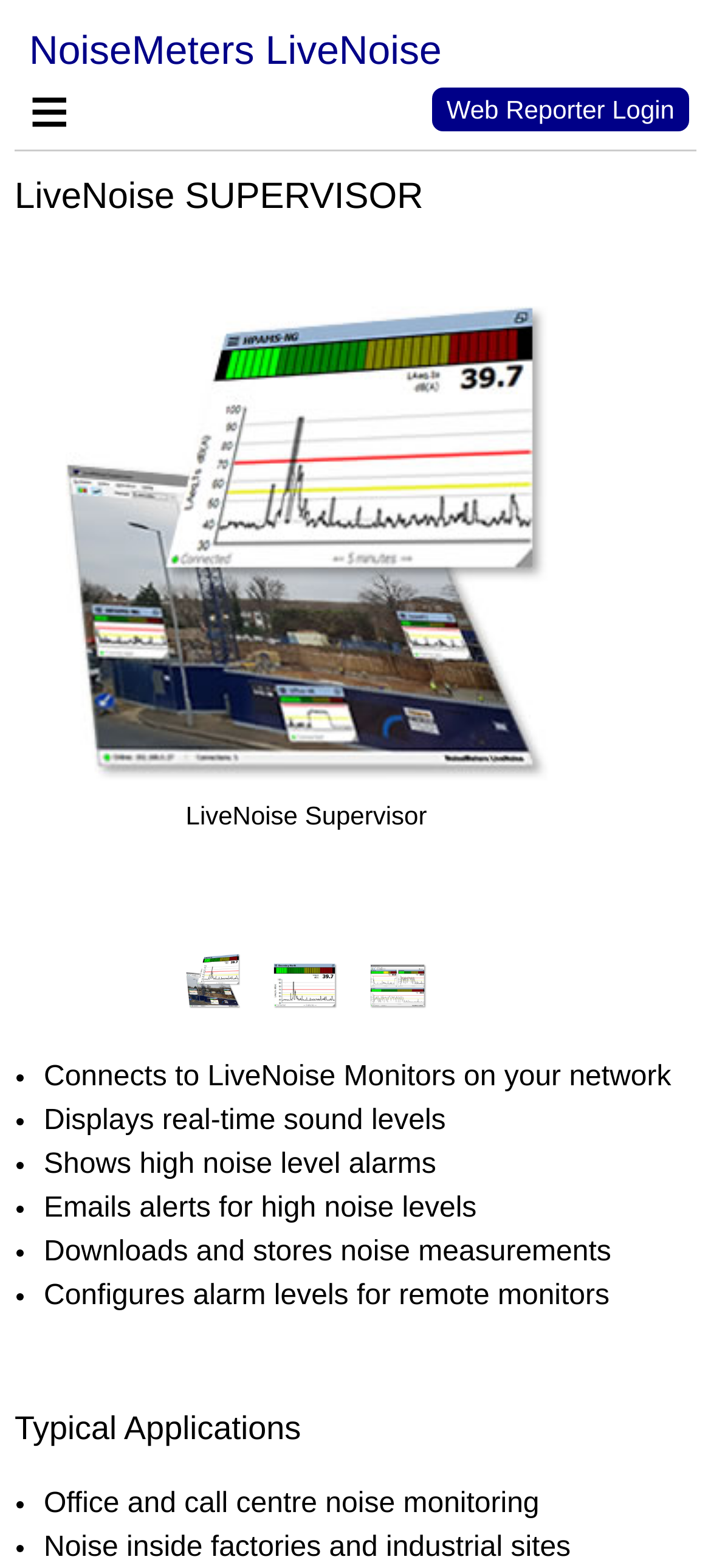What is the name of the software?
Refer to the image and provide a one-word or short phrase answer.

LiveNoise Supervisor